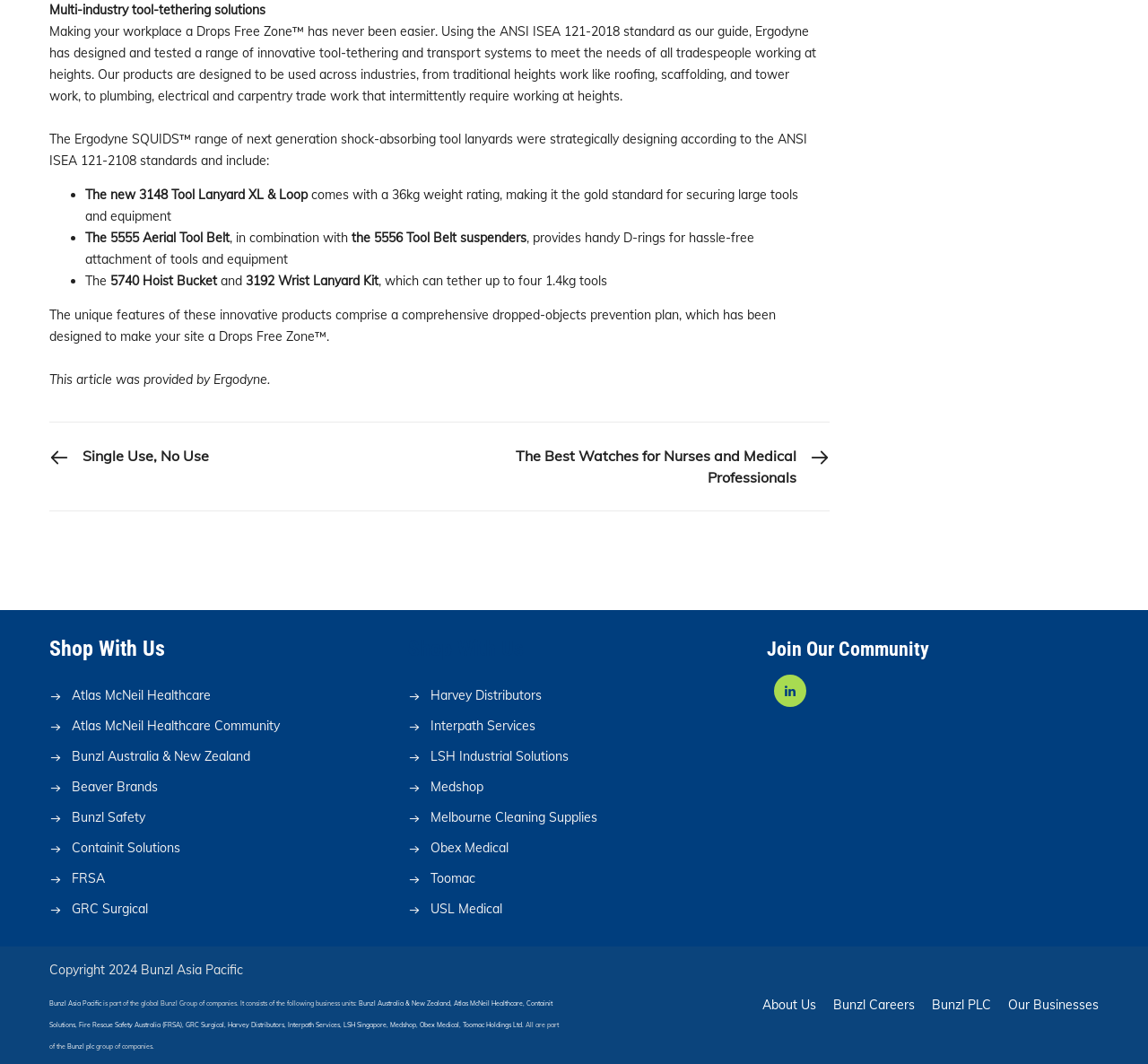Locate the bounding box coordinates of the segment that needs to be clicked to meet this instruction: "Click on 'Shop With Us'".

[0.043, 0.598, 0.332, 0.621]